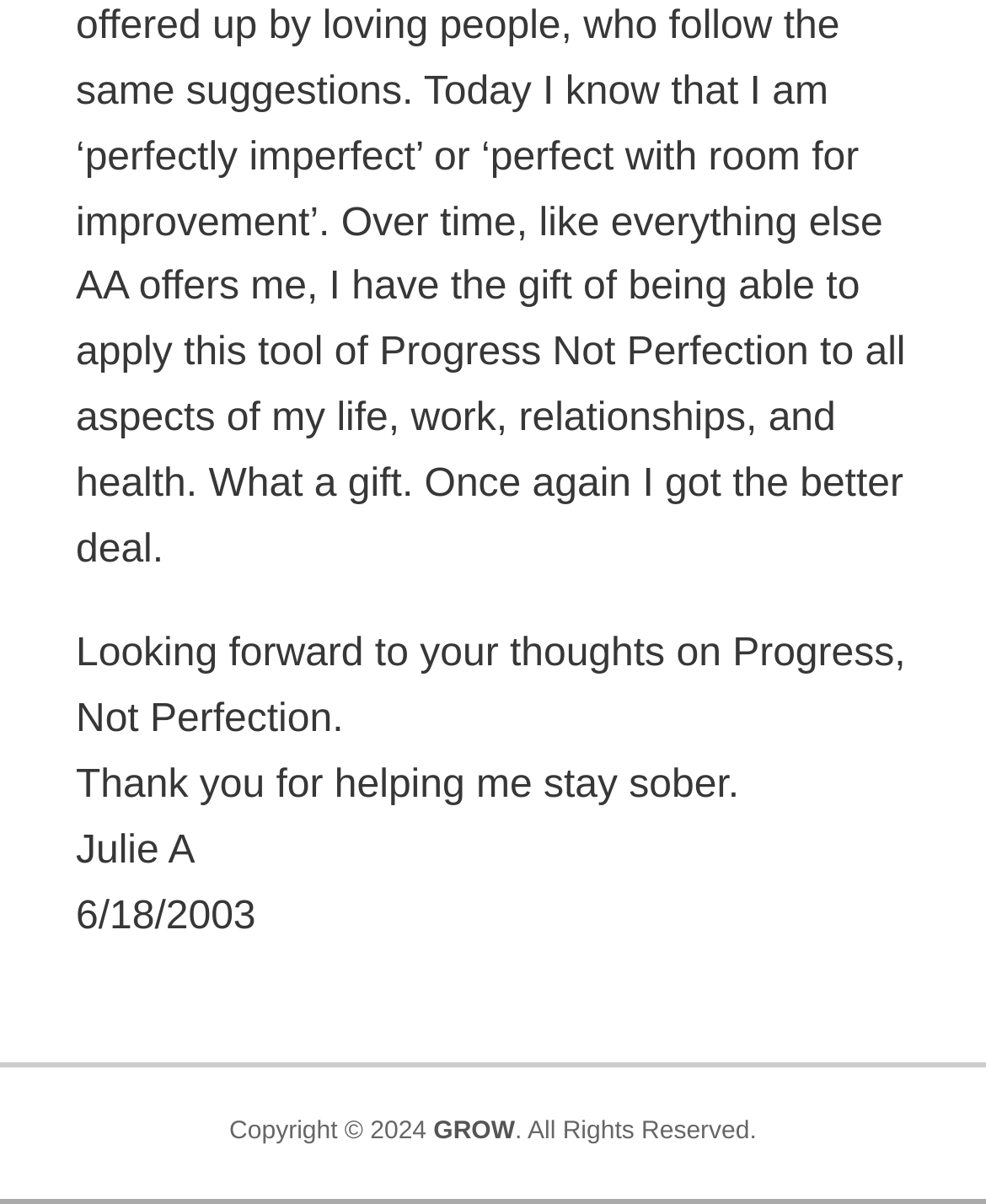What is the author's name?
Look at the image and respond with a one-word or short-phrase answer.

Julie A